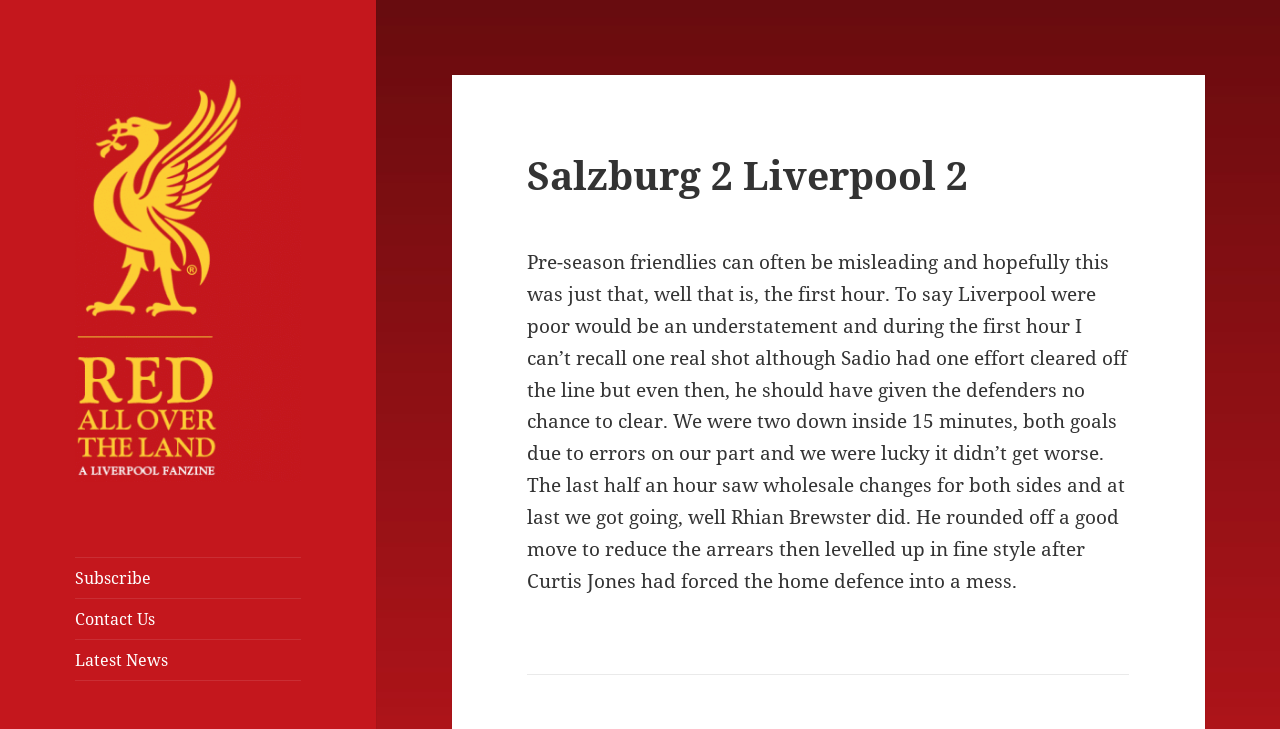Using the image as a reference, answer the following question in as much detail as possible:
Who scored a goal for Liverpool?

I found the answer by reading the StaticText element with the text 'He rounded off a good move to reduce the arrears then levelled up in fine style after Curtis Jones had forced the home defence into a mess.' which is located at [0.412, 0.341, 0.88, 0.815]. This text mentions Rhian Brewster scoring a goal for Liverpool.